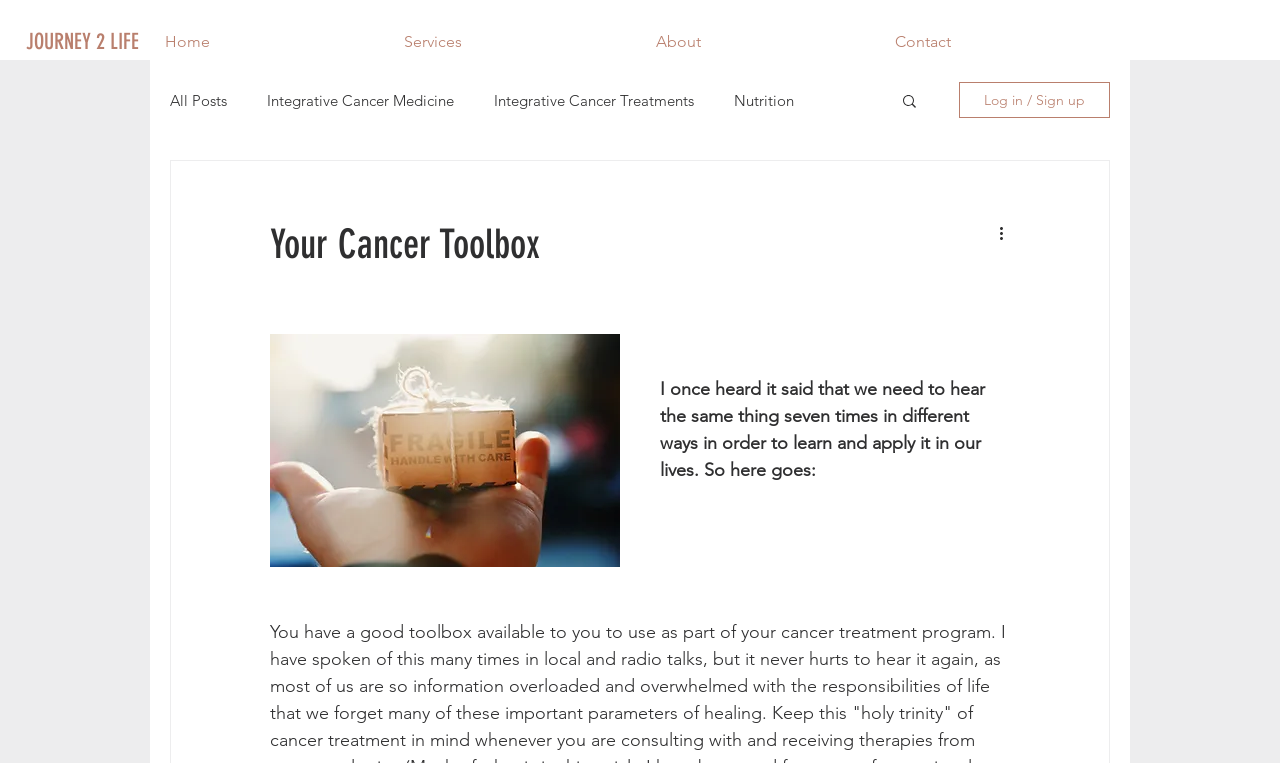Write an elaborate caption that captures the essence of the webpage.

The webpage is titled "Your Cancer Toolbox" and has a prominent heading with the same name, located near the top center of the page. Below the heading, there is a paragraph of text that reads "I once heard it said that we need to hear the same thing seven times in different ways in order to learn and apply it in our lives. So here goes:".

At the top left of the page, there is a navigation menu labeled "blog" with five links: "All Posts", "Integrative Cancer Medicine", "Integrative Cancer Treatments", "Nutrition", and "Lifestyle". These links are arranged horizontally and are relatively small in size.

To the right of the navigation menu, there is a search button with a small image of a magnifying glass. Next to the search button, there is a "Log in / Sign up" button.

At the top right corner of the page, there is a "More actions" button with a small image of three horizontal lines. When pressed, it reveals additional options.

Below the top navigation menu, there is a secondary navigation menu labeled "Site" with four links: "Home", "Services", "About", and "Contact". These links are also arranged horizontally and are relatively small in size.

There is also a link "JOURNEY 2 LIFE" located at the top left corner of the page, separate from the other navigation menus.

Overall, the webpage has a simple and organized layout, with a focus on navigation and accessibility.